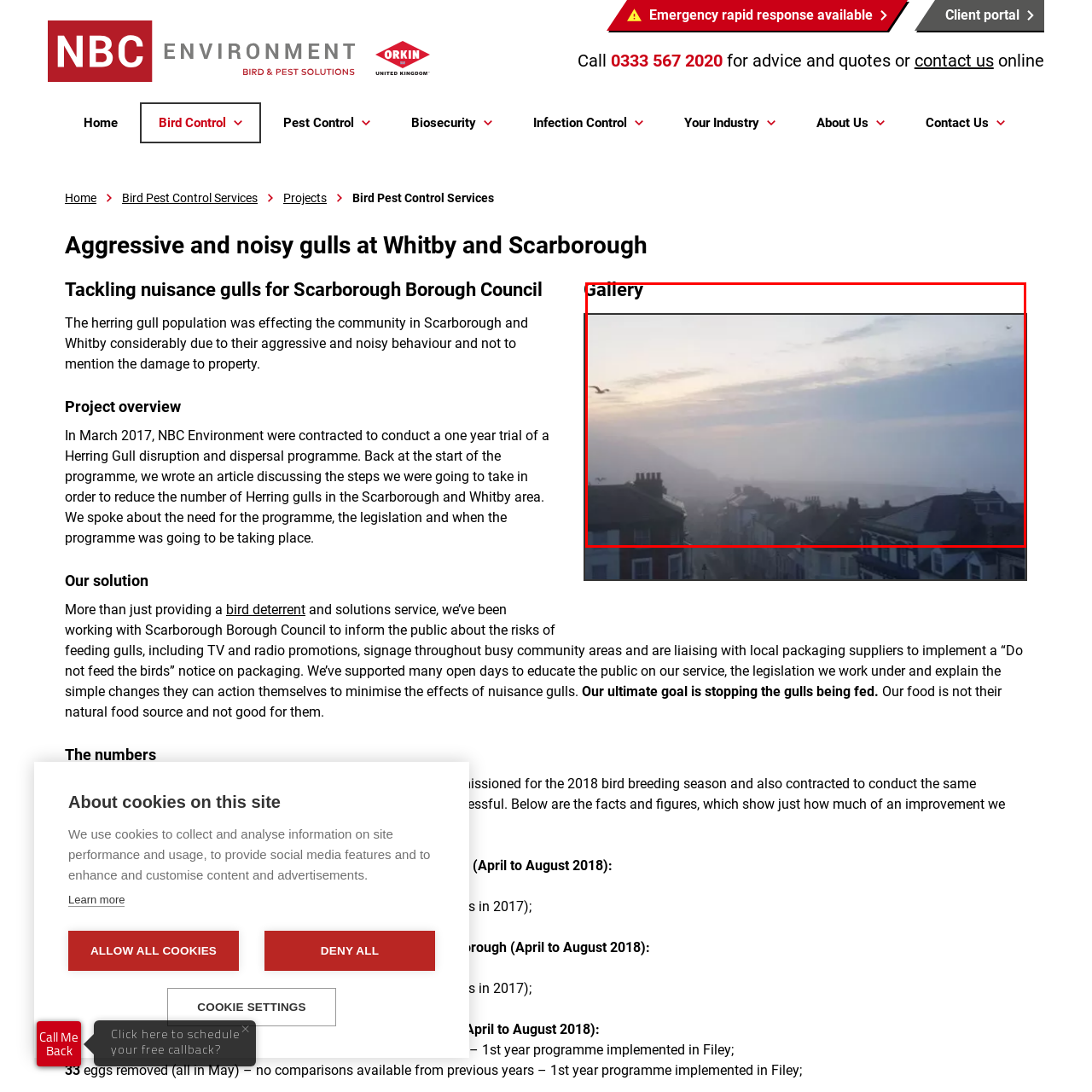What is the location depicted in the image?
Analyze the image inside the red bounding box and provide a one-word or short-phrase answer to the question.

Scarborough